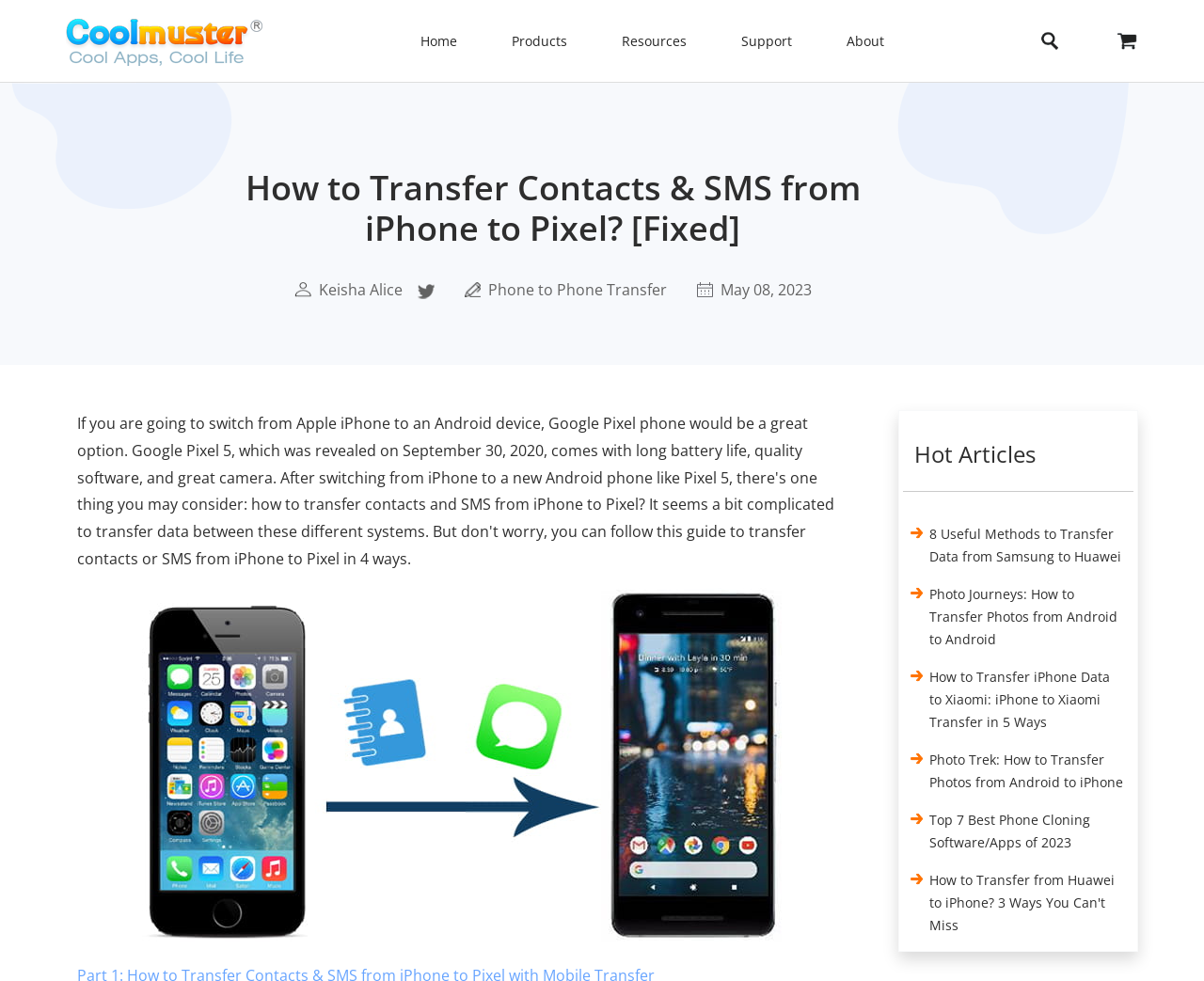Identify the bounding box coordinates of the clickable region required to complete the instruction: "Click the 'Home' link". The coordinates should be given as four float numbers within the range of 0 and 1, i.e., [left, top, right, bottom].

[0.329, 0.022, 0.399, 0.062]